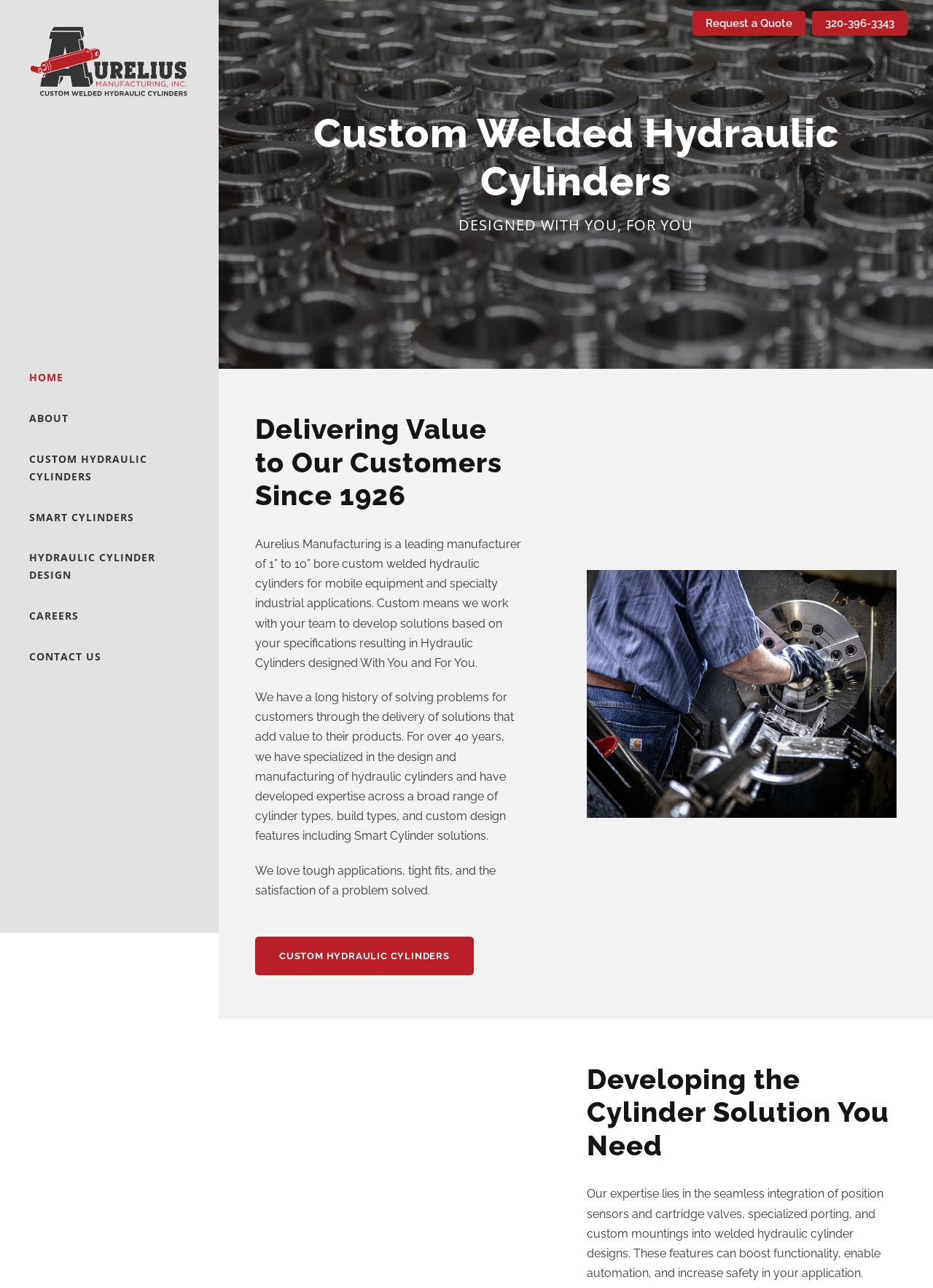Can you find the bounding box coordinates for the element to click on to achieve the instruction: "Click the Request a Quote link"?

[0.742, 0.008, 0.863, 0.028]